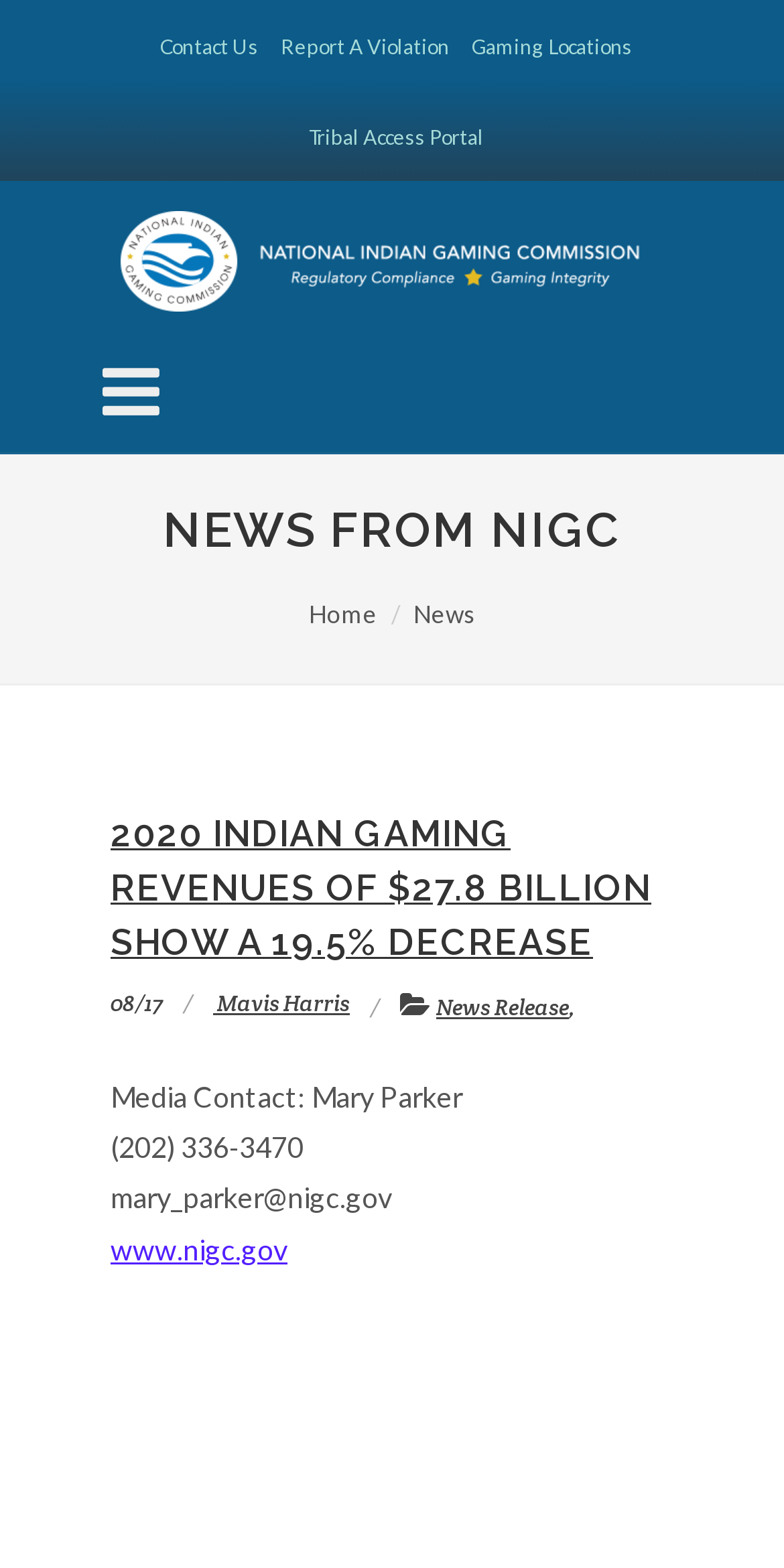What is the URL of the website?
Give a thorough and detailed response to the question.

I looked for the URL of the website and found it in the link 'www.nigc.gov' which is located at the bottom of the webpage.